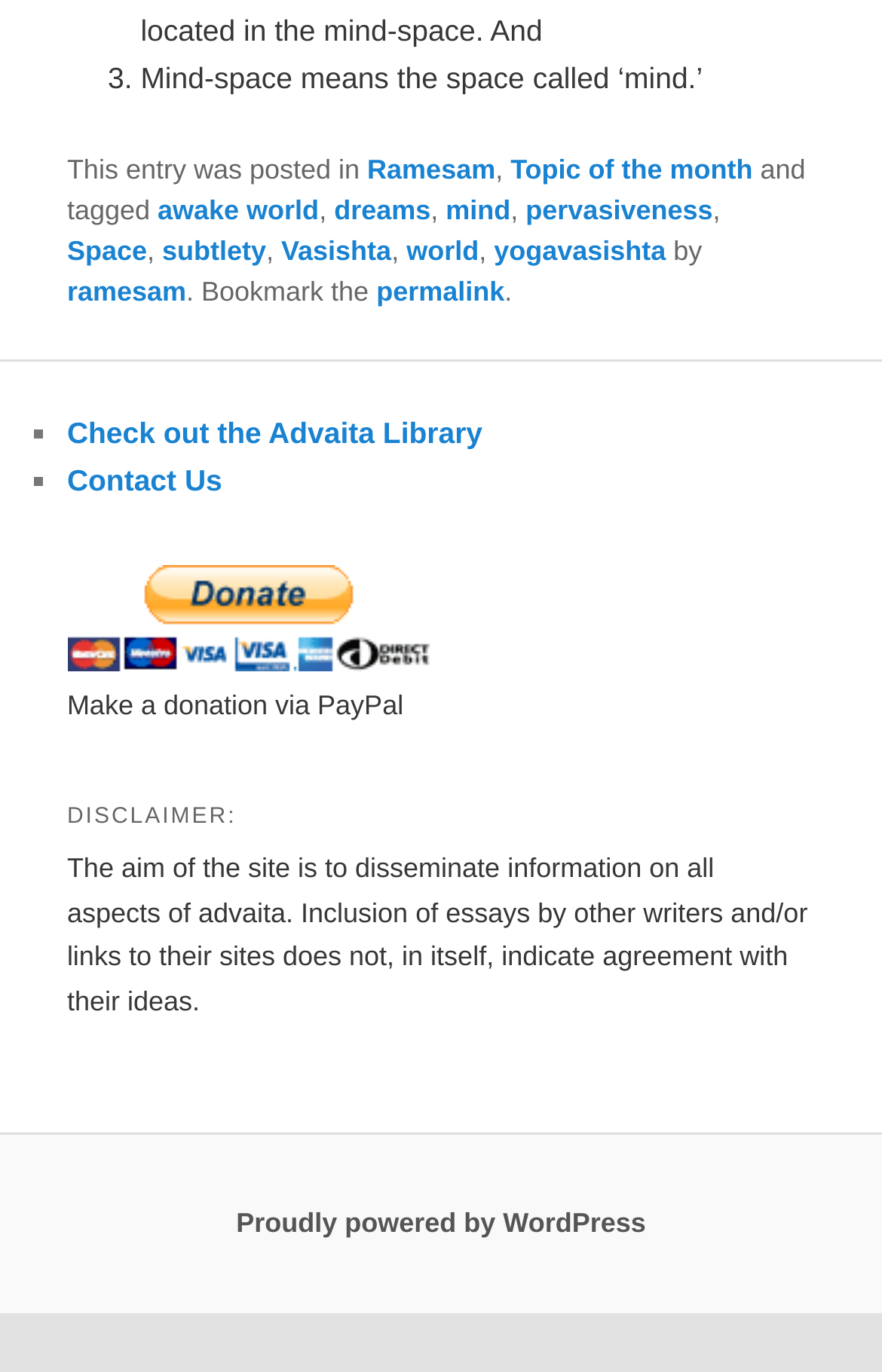Look at the image and answer the question in detail:
How many links are there in the footer section?

The footer section contains 9 links, which are 'Ramesam', 'Topic of the month', 'awake world', 'dreams', 'mind', 'pervasiveness', 'Space', 'subtlety', and 'Vasishta'.